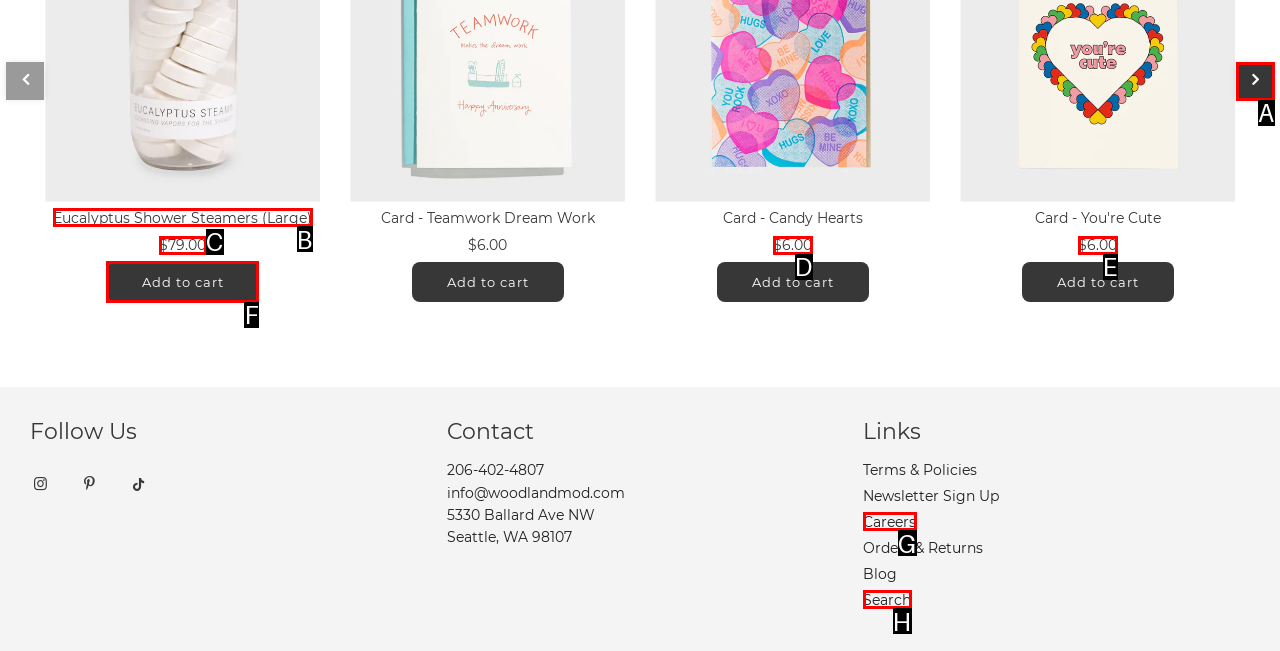Choose the HTML element that best fits the description: $6.00 ( / ). Answer with the option's letter directly.

E